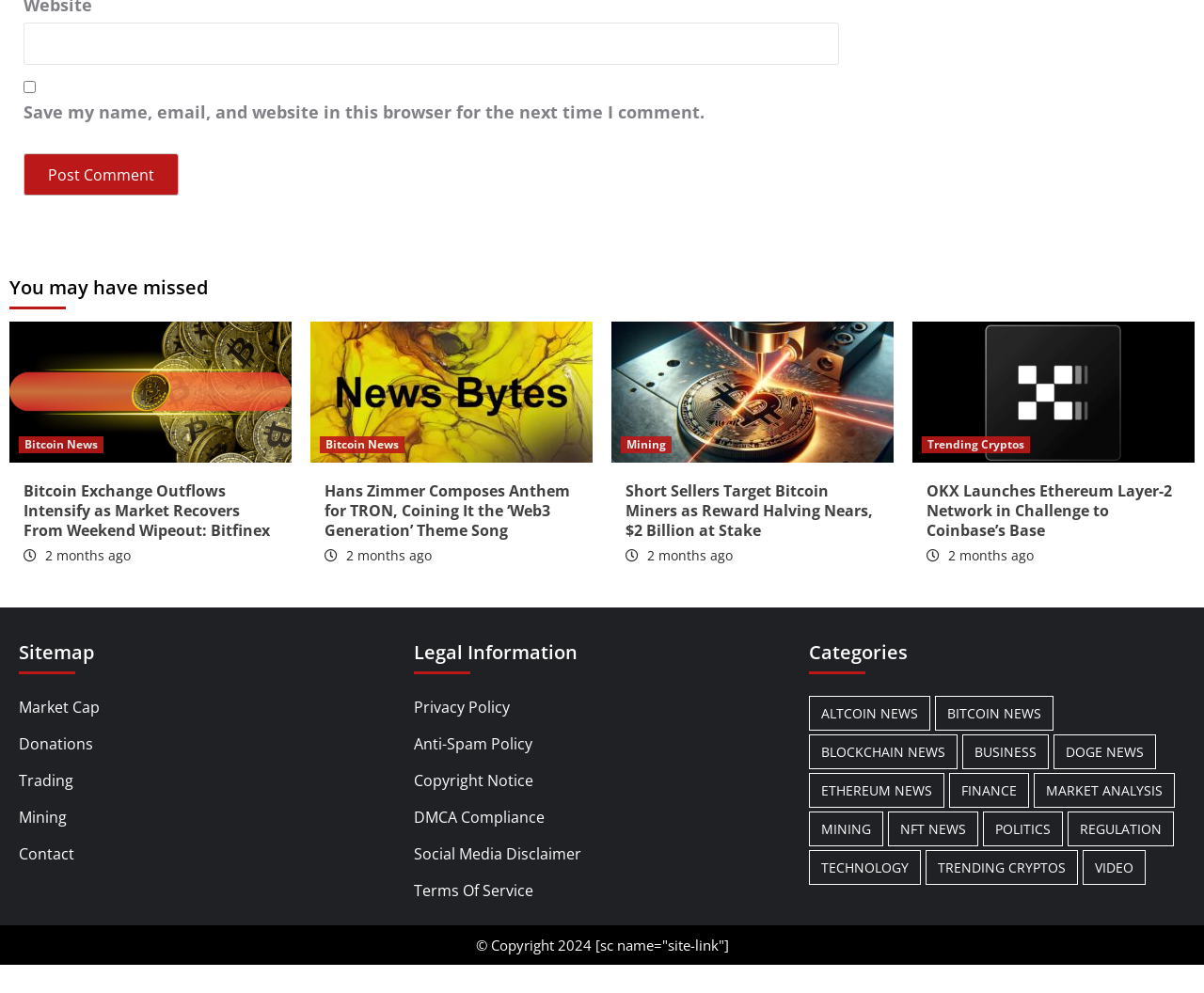Predict the bounding box coordinates for the UI element described as: "NFT News". The coordinates should be four float numbers between 0 and 1, presented as [left, top, right, bottom].

[0.738, 0.817, 0.812, 0.852]